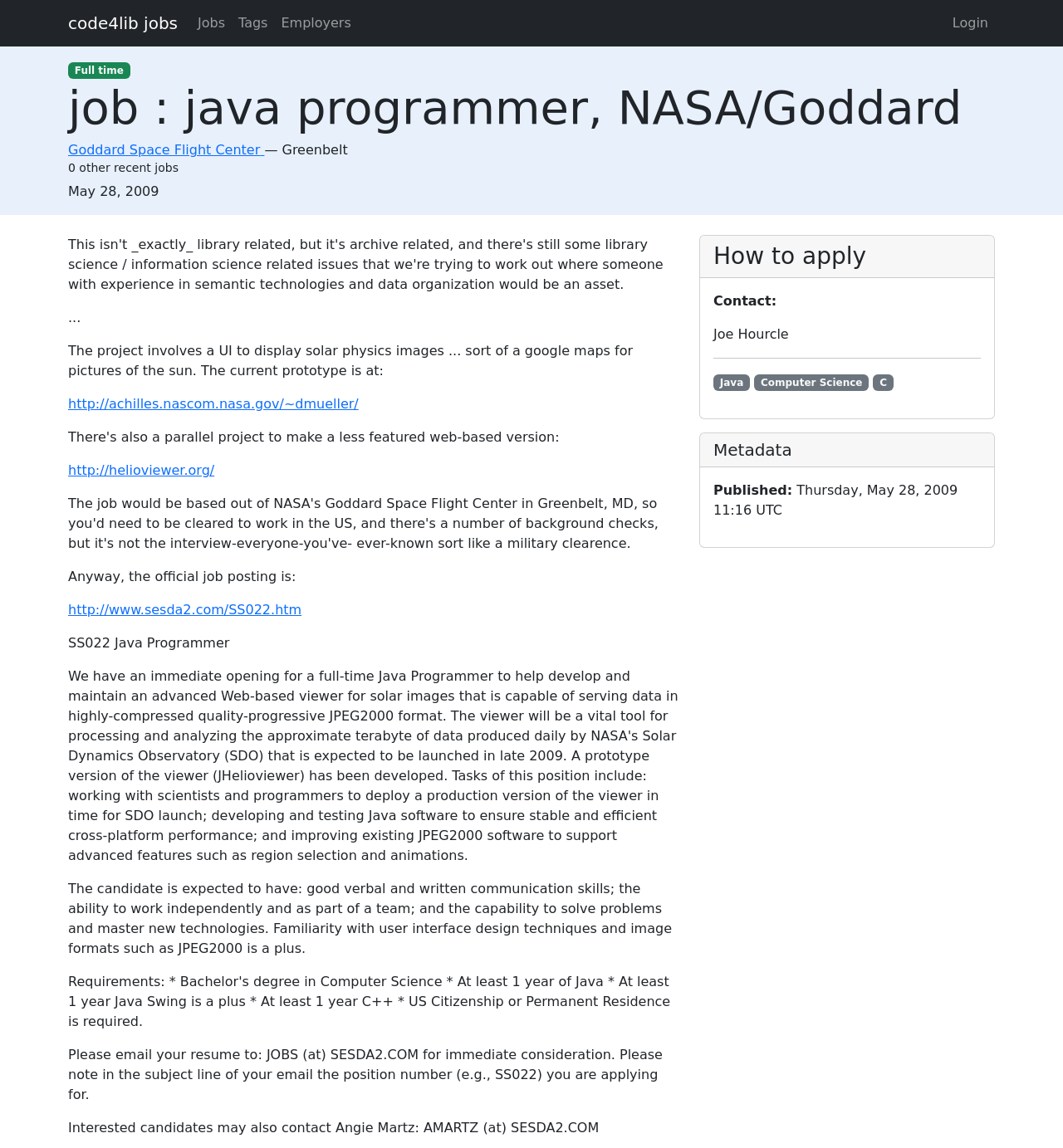Please identify the bounding box coordinates of the element that needs to be clicked to execute the following command: "View the 'Goddard Space Flight Center' link". Provide the bounding box using four float numbers between 0 and 1, formatted as [left, top, right, bottom].

[0.064, 0.124, 0.249, 0.138]